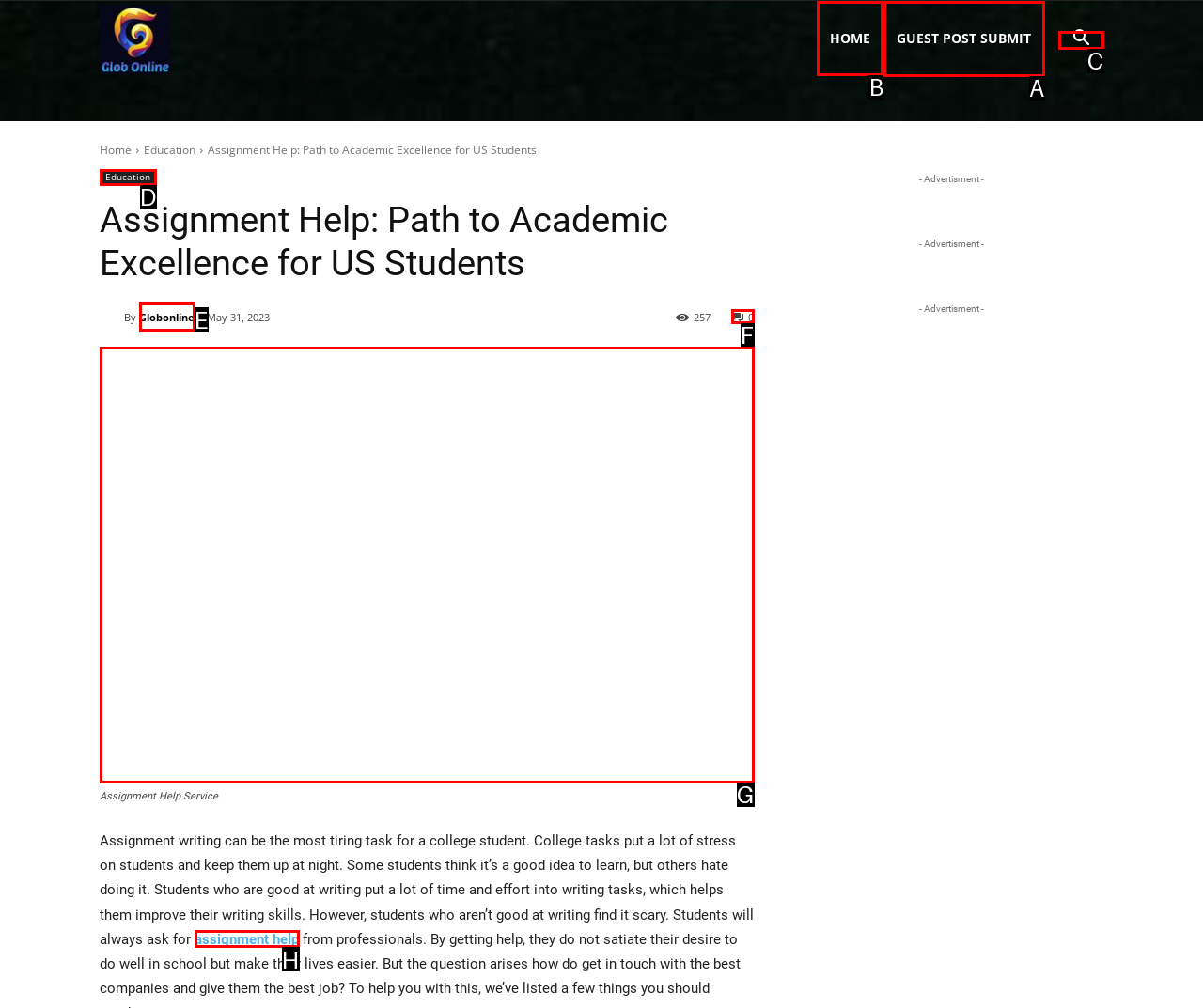Identify the HTML element that should be clicked to accomplish the task: Go to the home page
Provide the option's letter from the given choices.

B